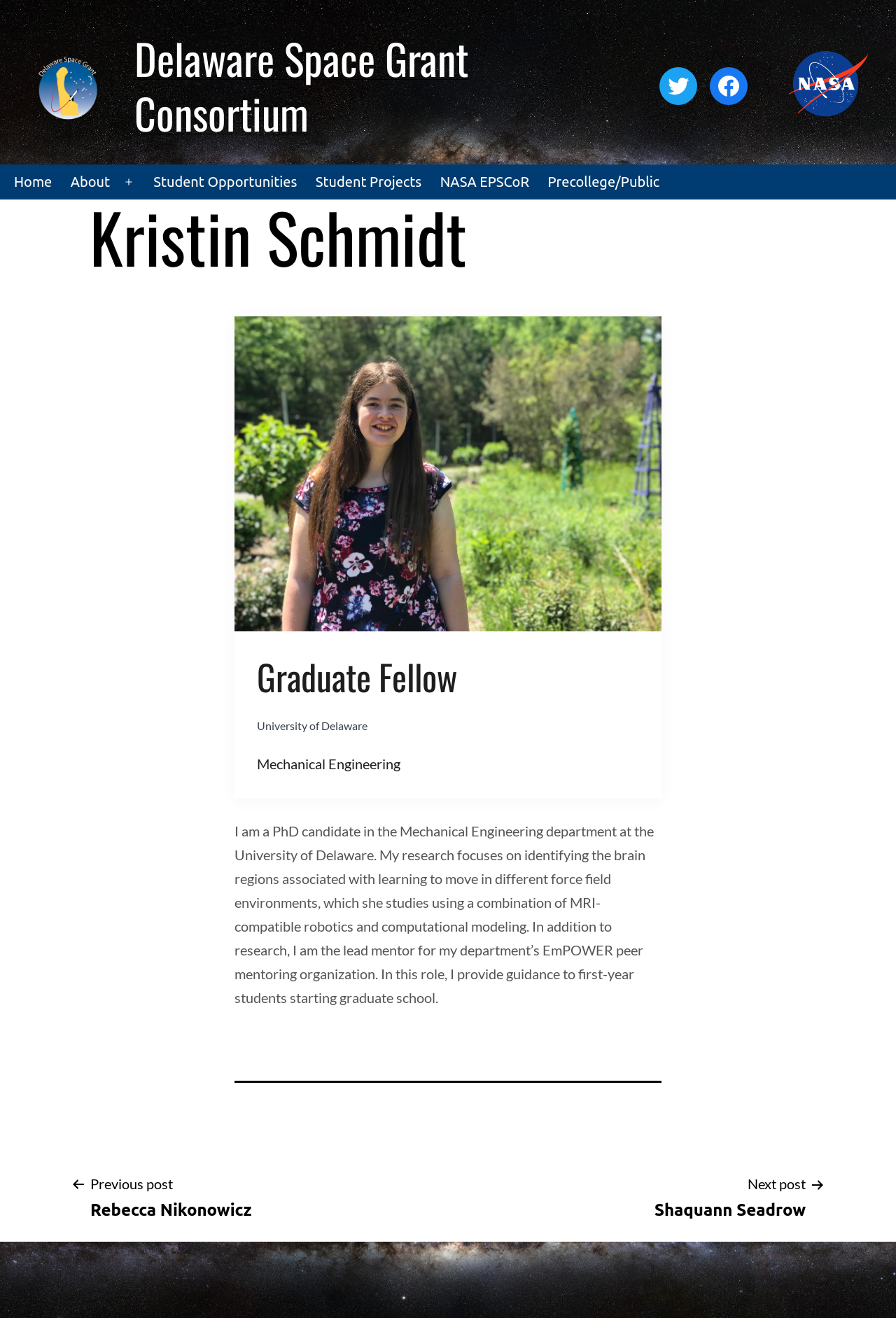Please analyze the image and give a detailed answer to the question:
What is the department of the university mentioned on this webpage?

I found the answer by reading the text 'I am a PhD candidate in the Mechanical Engineering department at the University of Delaware.' which is located in the main content area.